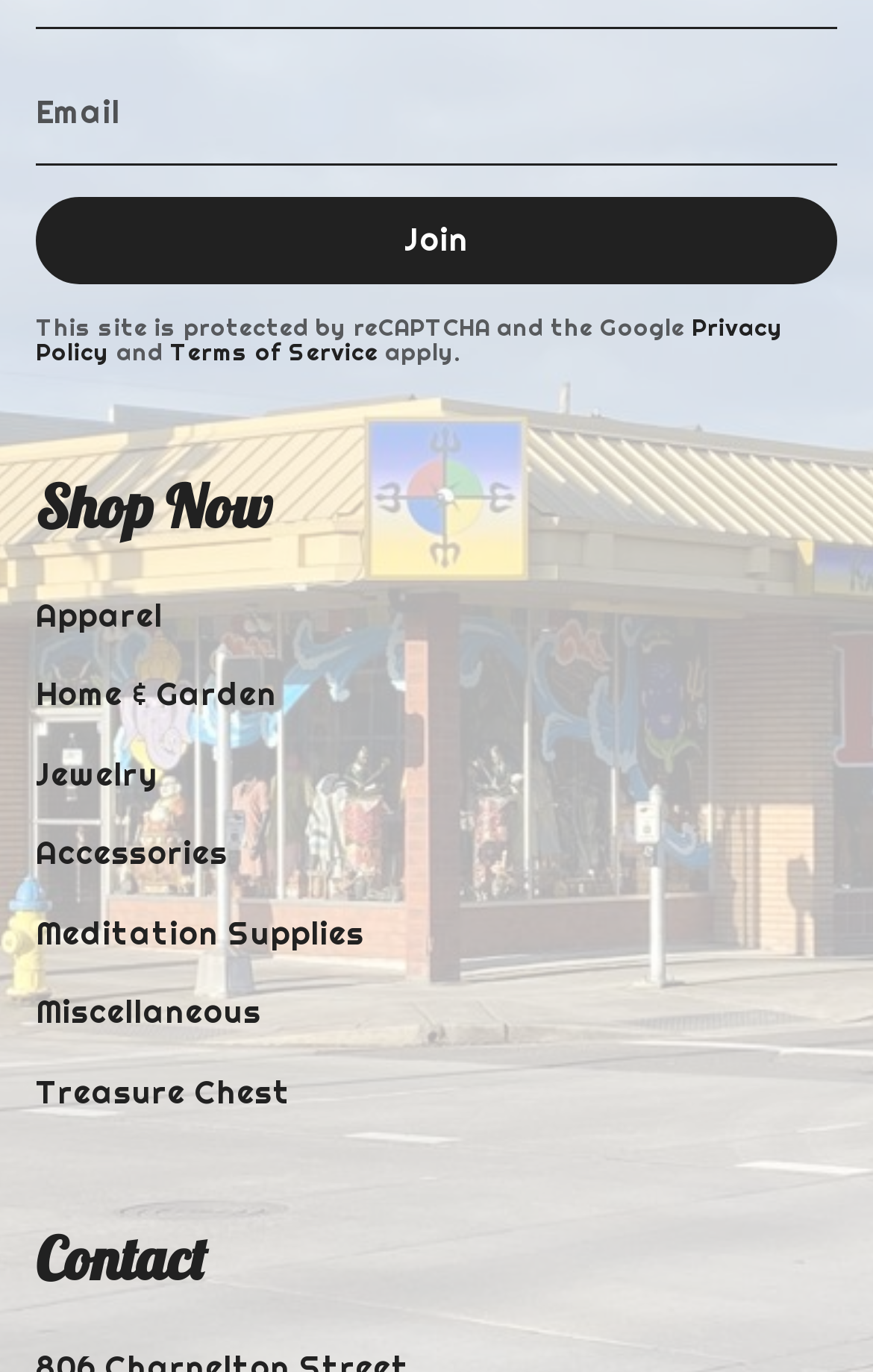What is the second link in the footer?
Provide an in-depth and detailed explanation in response to the question.

In the footer section, I found a series of links, and the second link is 'Terms of Service', which is located below the 'Privacy Policy' link.